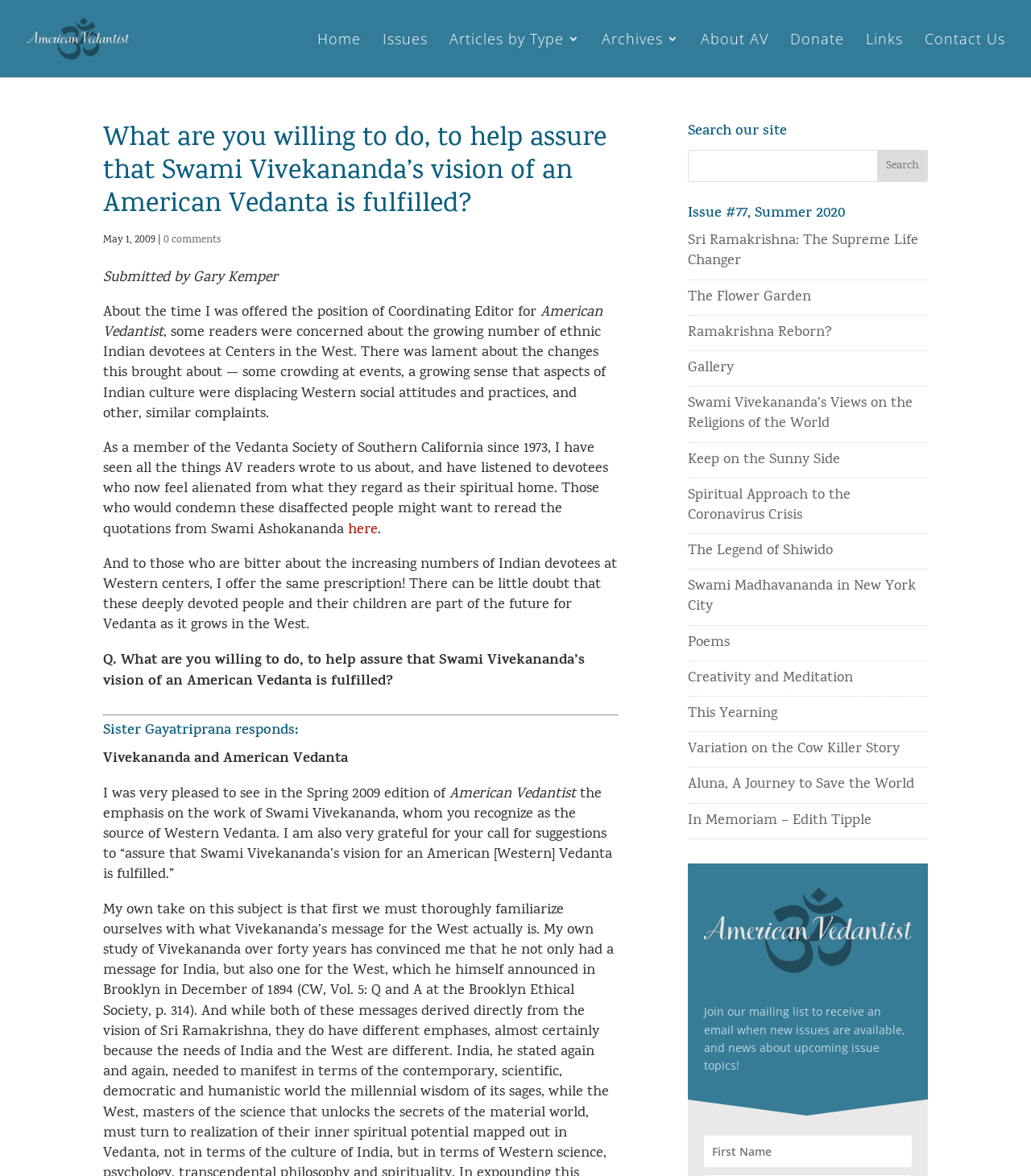Predict the bounding box of the UI element based on this description: "Articles by Type".

[0.436, 0.028, 0.562, 0.066]